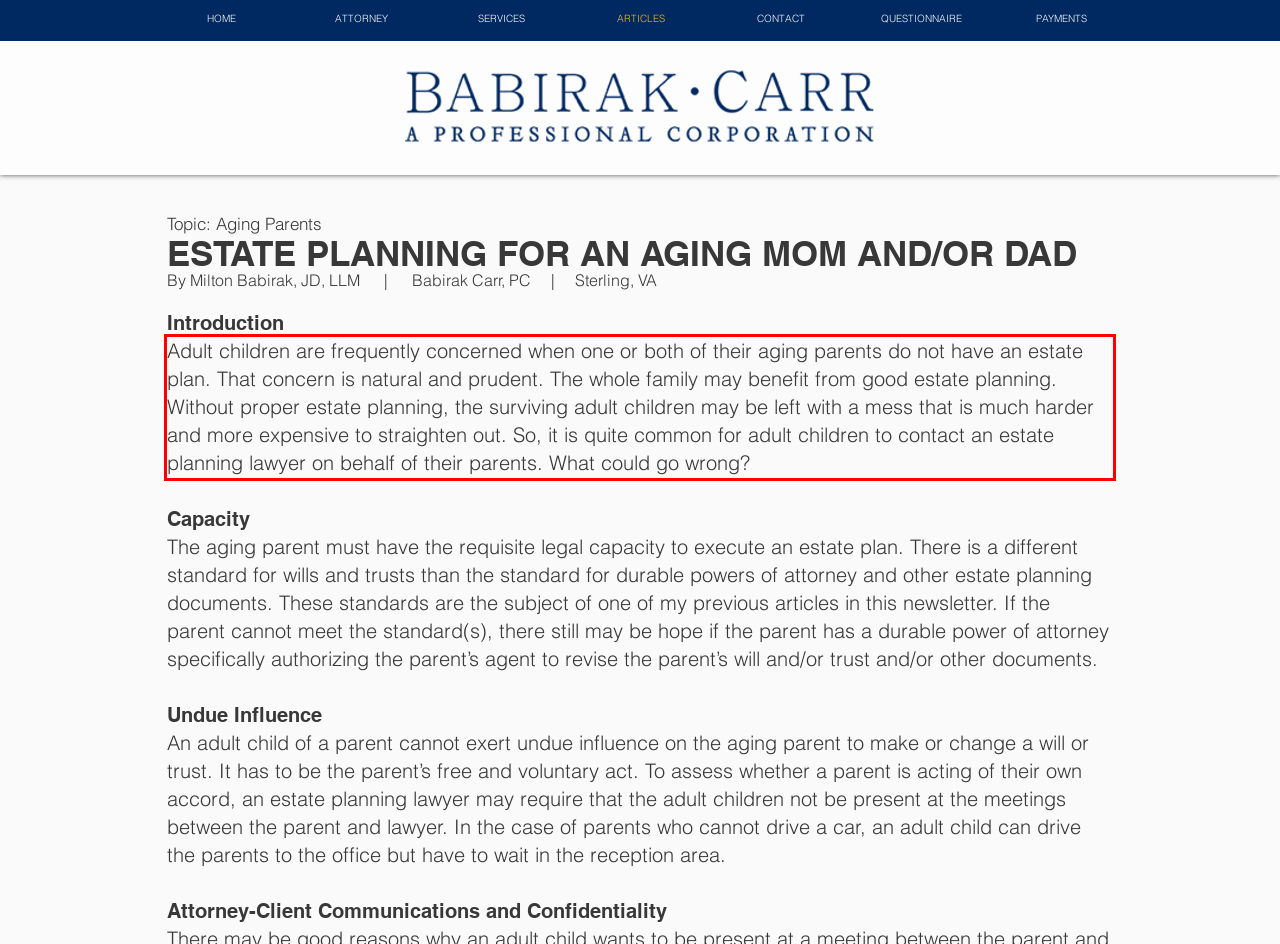With the given screenshot of a webpage, locate the red rectangle bounding box and extract the text content using OCR.

Adult children are frequently concerned when one or both of their aging parents do not have an estate plan. That concern is natural and prudent. The whole family may benefit from good estate planning. Without proper estate planning, the surviving adult children may be left with a mess that is much harder and more expensive to straighten out. So, it is quite common for adult children to contact an estate planning lawyer on behalf of their parents. What could go wrong?